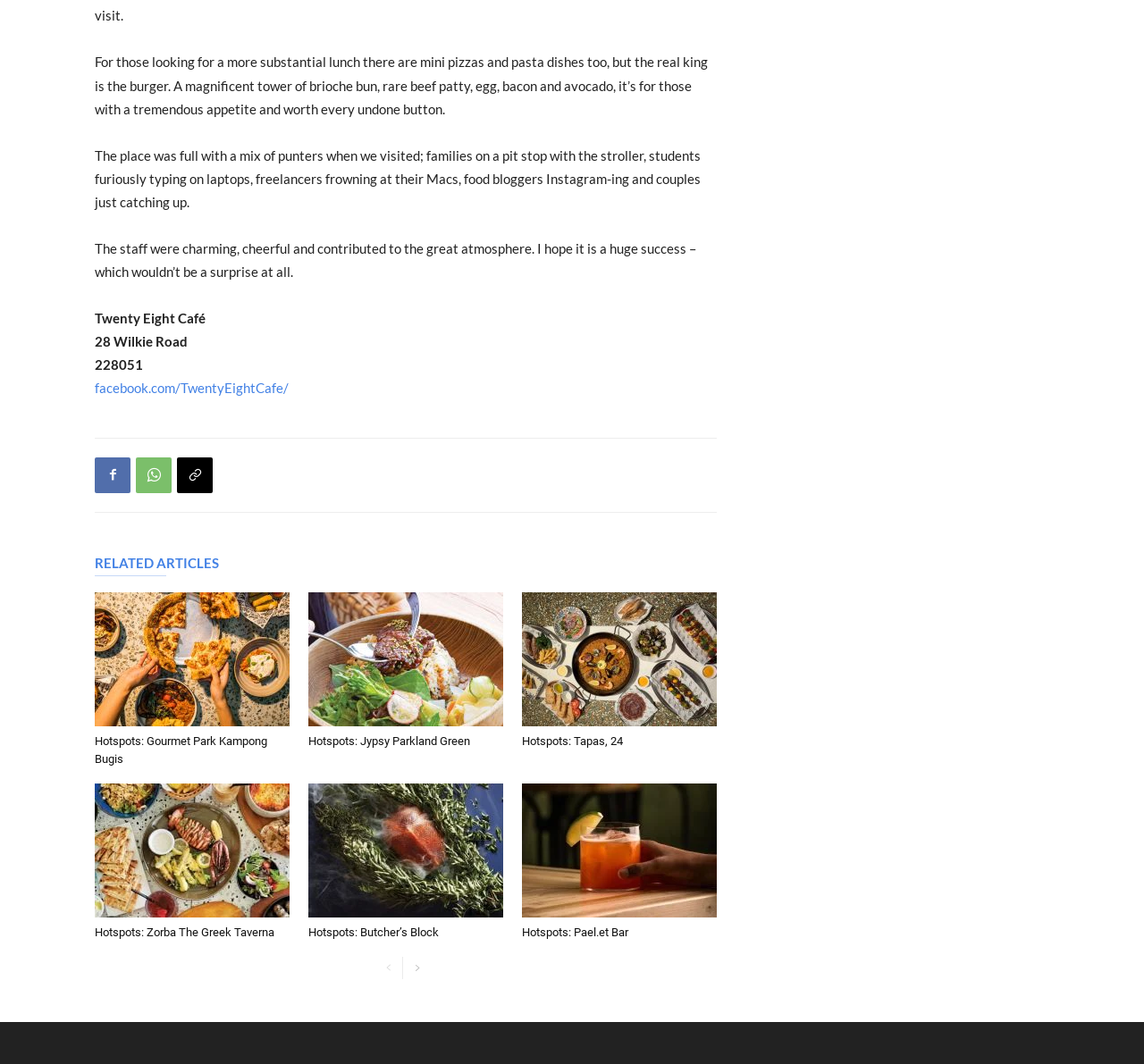What type of food does the café serve?
Can you provide a detailed and comprehensive answer to the question?

I found the answer by reading the text element with the content 'For those looking for a more substantial lunch there are mini pizzas and pasta dishes too, but the real king is the burger.' which indicates that the café serves burgers, pasta, and pizzas.